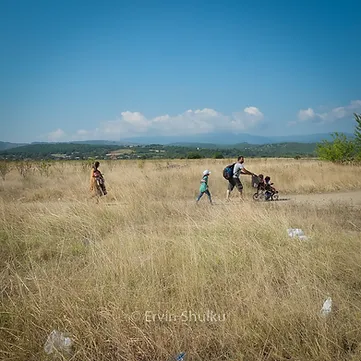What is the family pushing along the dirt path?
Please respond to the question thoroughly and include all relevant details.

According to the caption, the migrant family is accompanied by children and pushes a stroller along a dirt path, suggesting that the family is pushing a stroller.